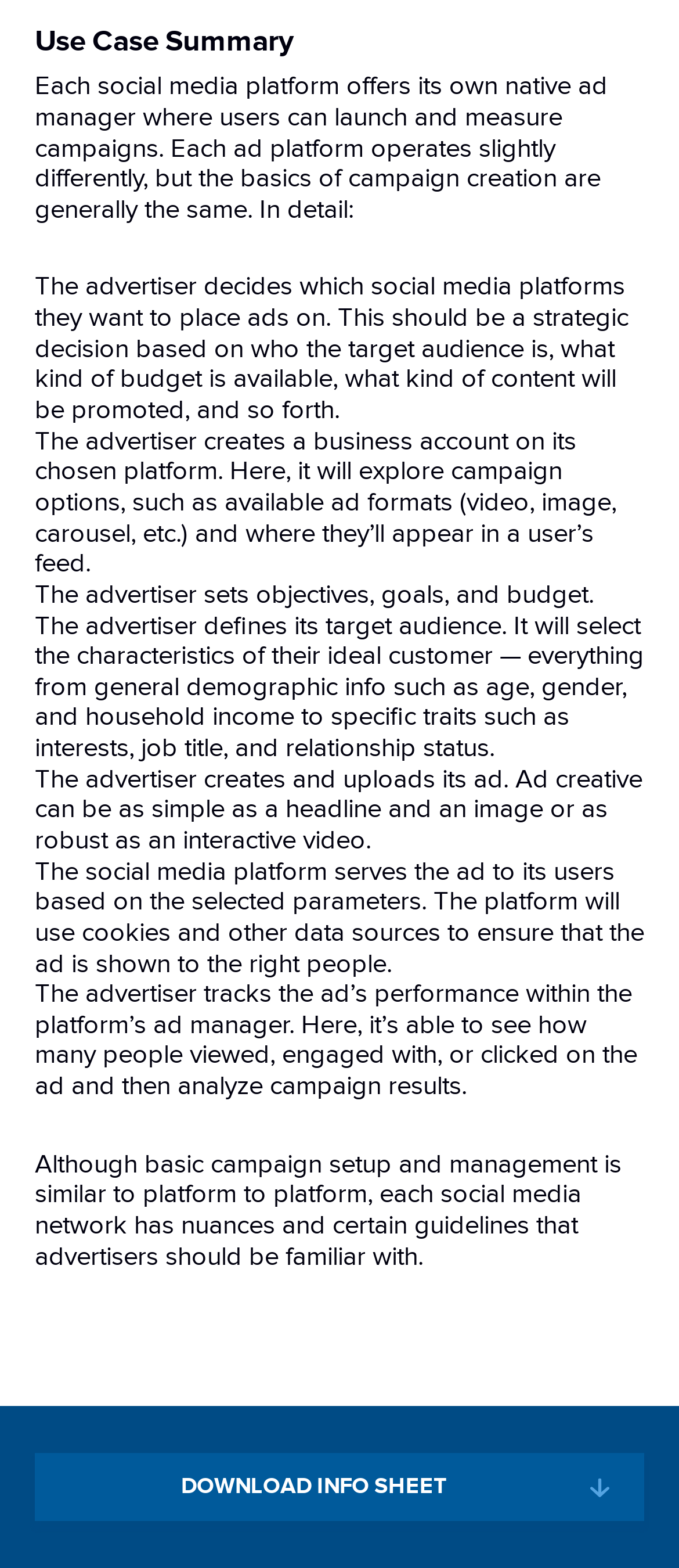What is the purpose of setting objectives in a campaign?
Analyze the image and deliver a detailed answer to the question.

The webpage states that the advertiser sets objectives, goals, and budget, which implies that the purpose of setting objectives is to track the performance of the campaign and measure its success.